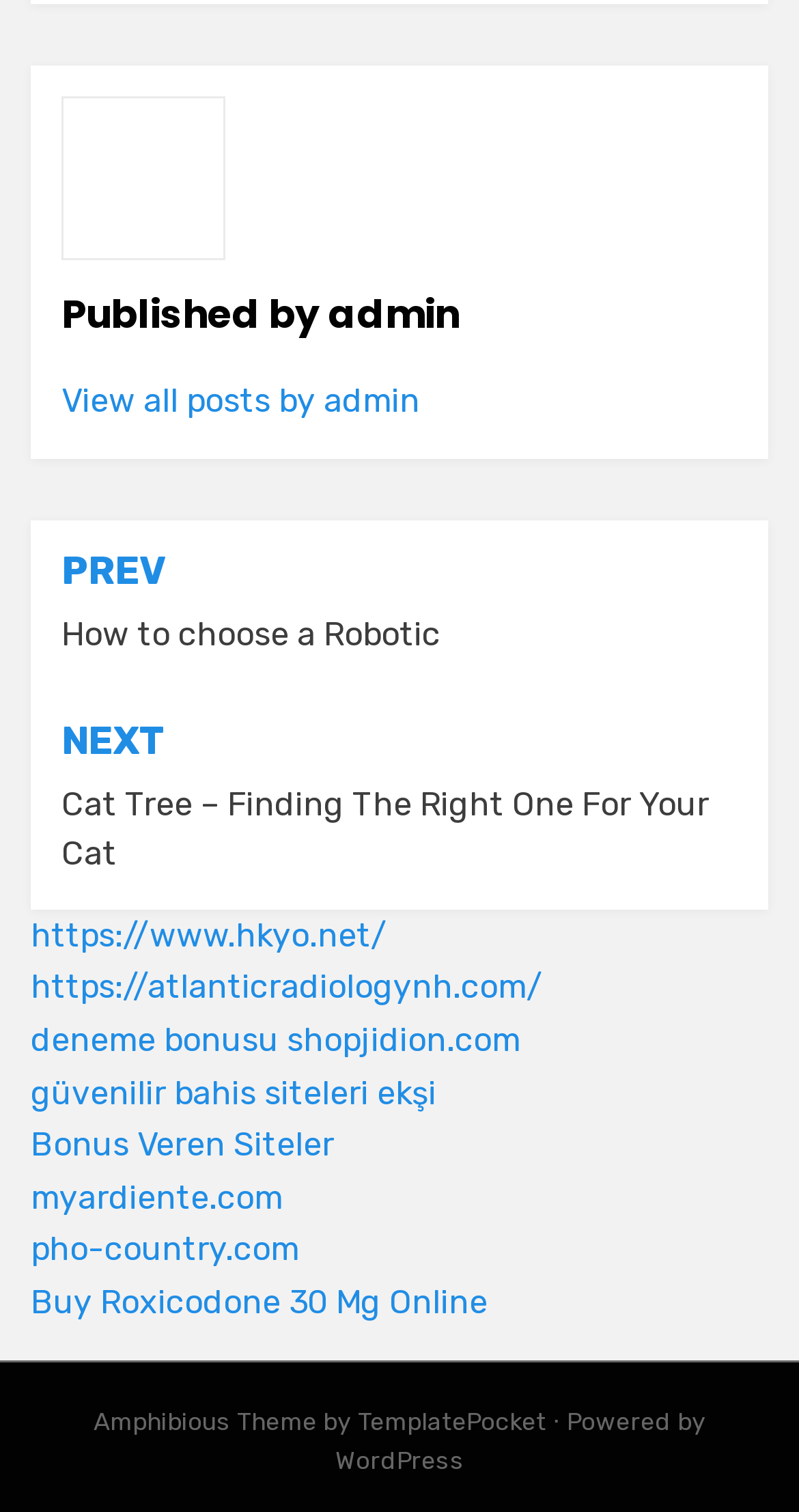Based on the visual content of the image, answer the question thoroughly: What is the category of the posts?

The answer can be found by looking at the navigation element with the text 'Posts', which suggests that the category of the posts is 'Posts'.